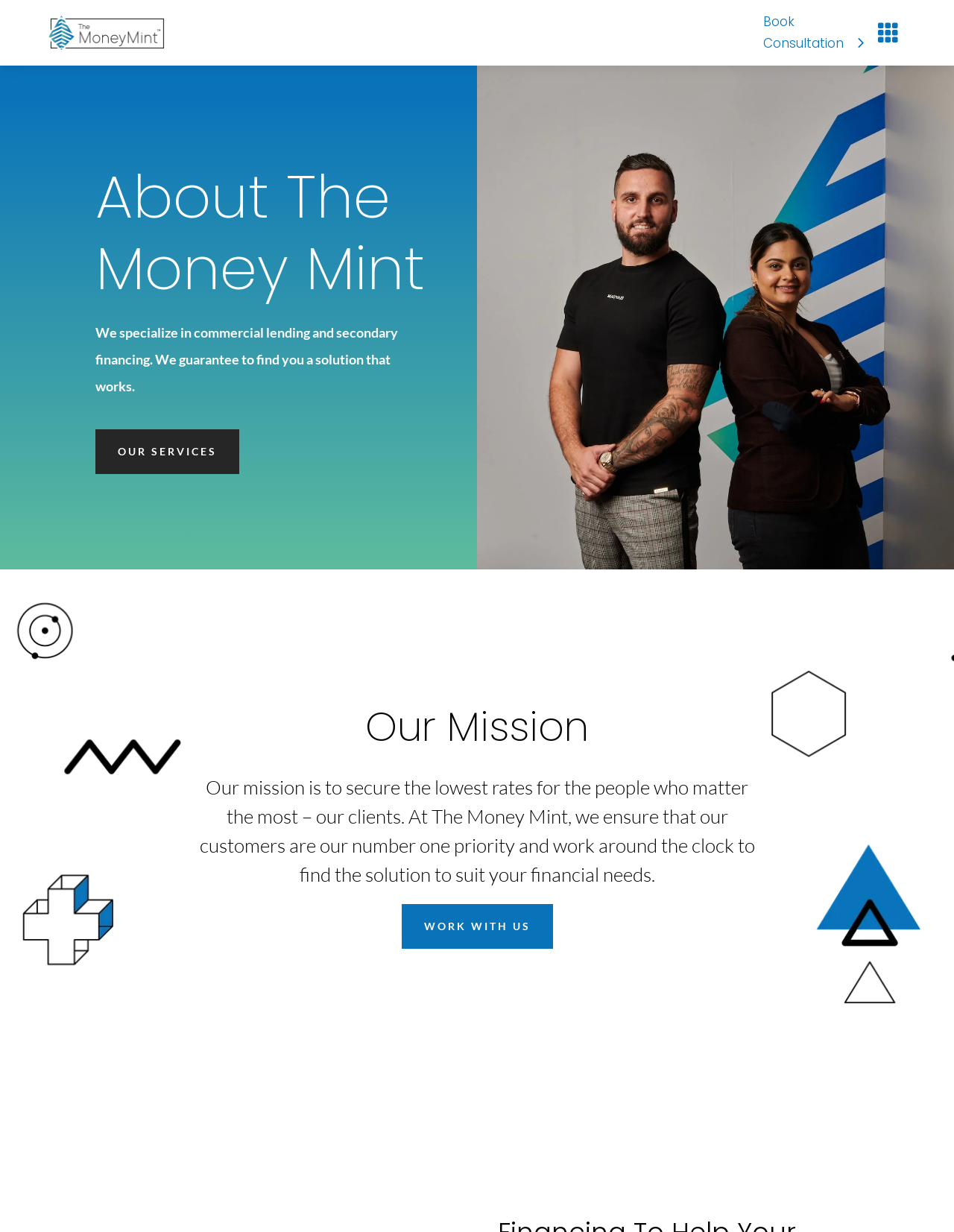What is the company's main focus?
Answer the question with just one word or phrase using the image.

Commercial lending and secondary financing